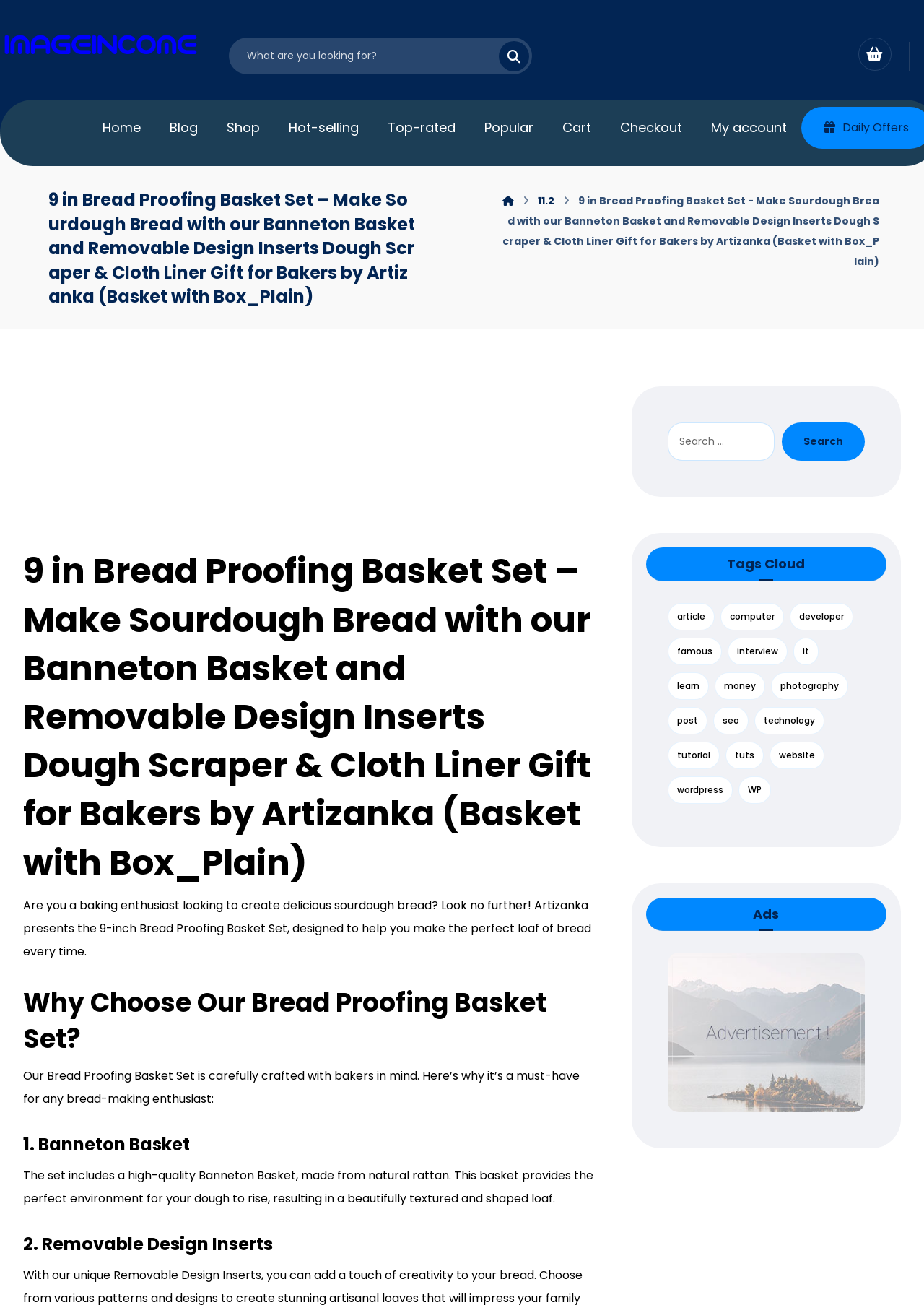Identify the bounding box coordinates of the element to click to follow this instruction: 'Share this story on Facebook'. Ensure the coordinates are four float values between 0 and 1, provided as [left, top, right, bottom].

None